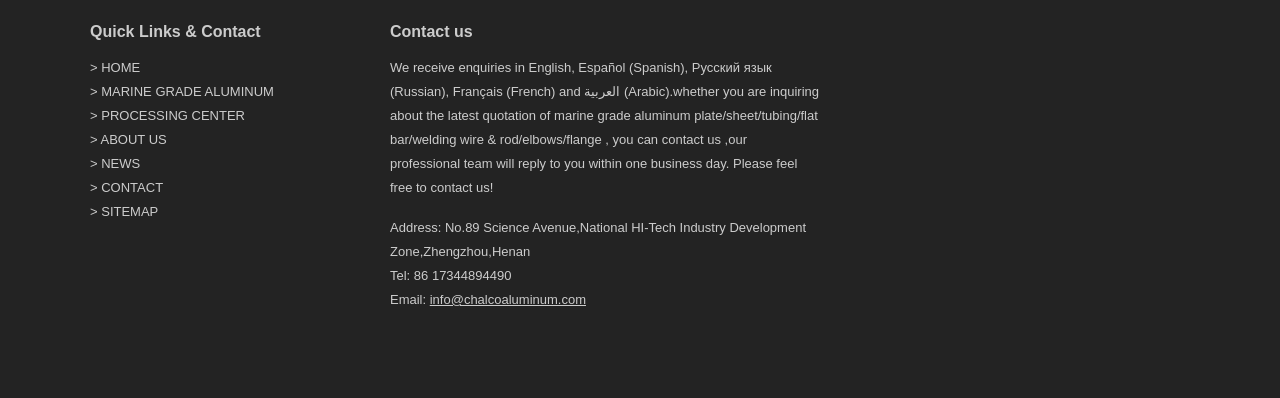What is the company's address?
Refer to the screenshot and deliver a thorough answer to the question presented.

I found the company's address in the 'Contact us' section, where it says 'Address: No.89 Science Avenue,National HI-Tech Industry Development Zone,Zhengzhou,Henan'.